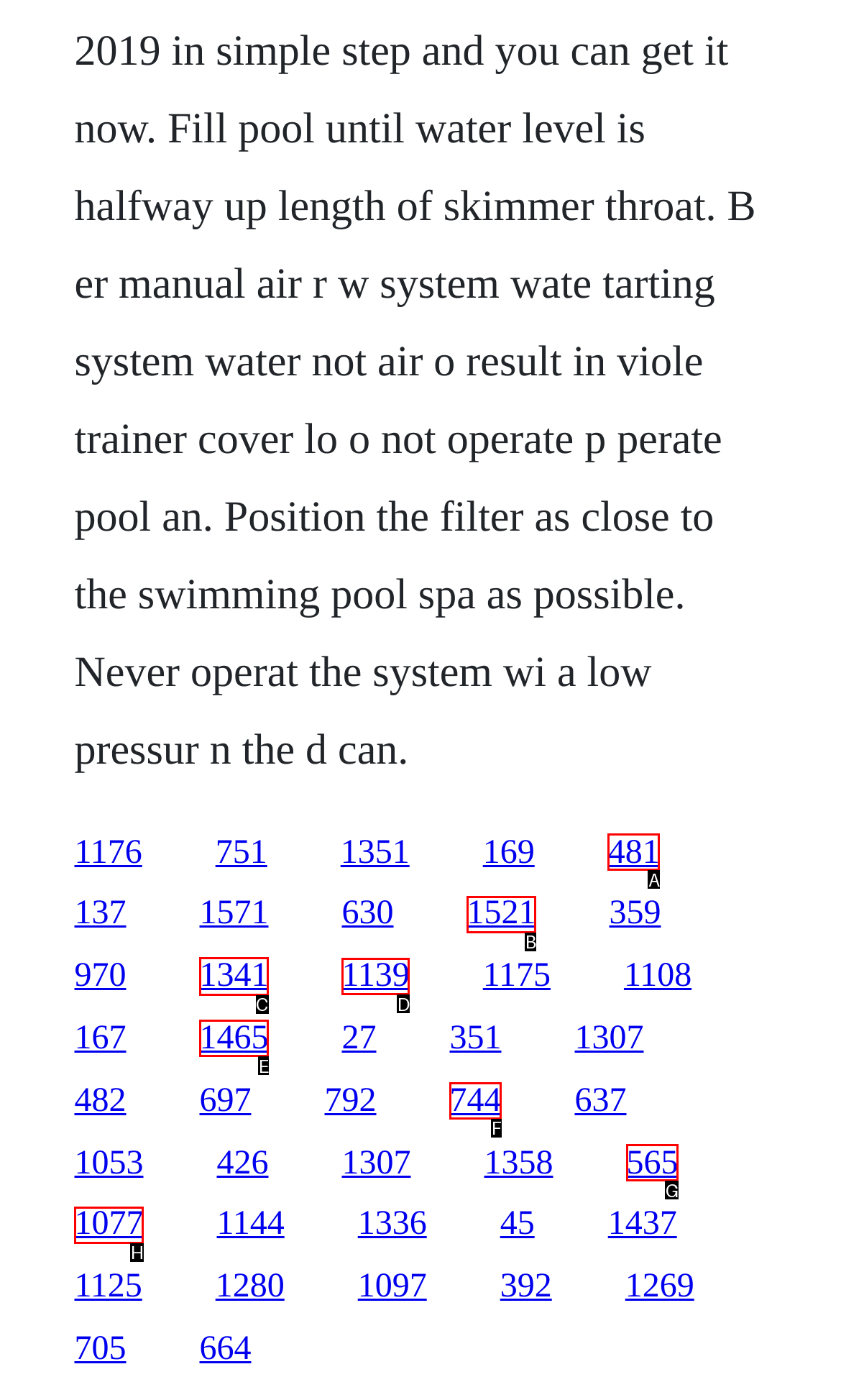Find the appropriate UI element to complete the task: explore the fifteenth link. Indicate your choice by providing the letter of the element.

C